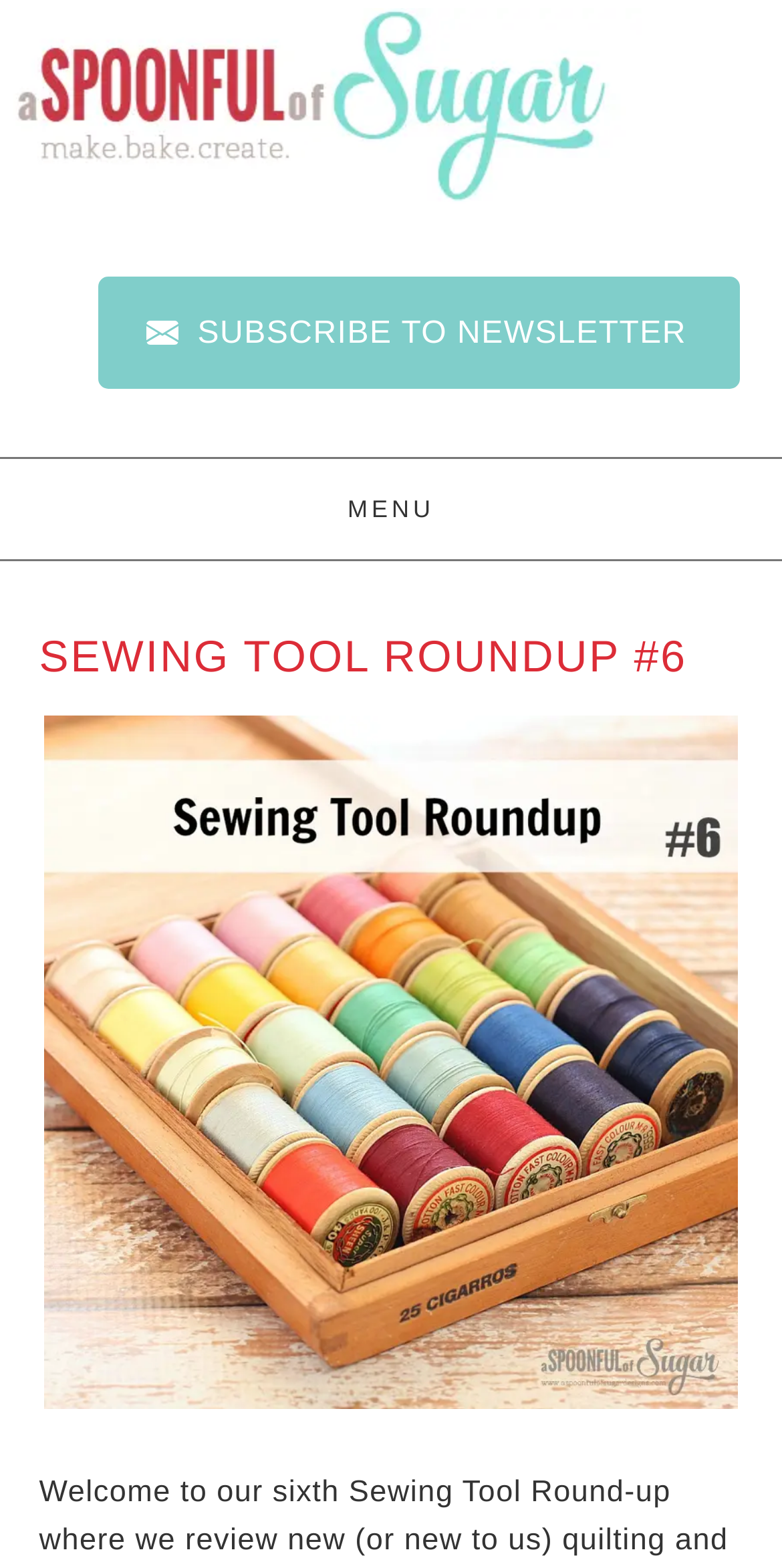What is the main title displayed on this webpage?

SEWING TOOL ROUNDUP #6